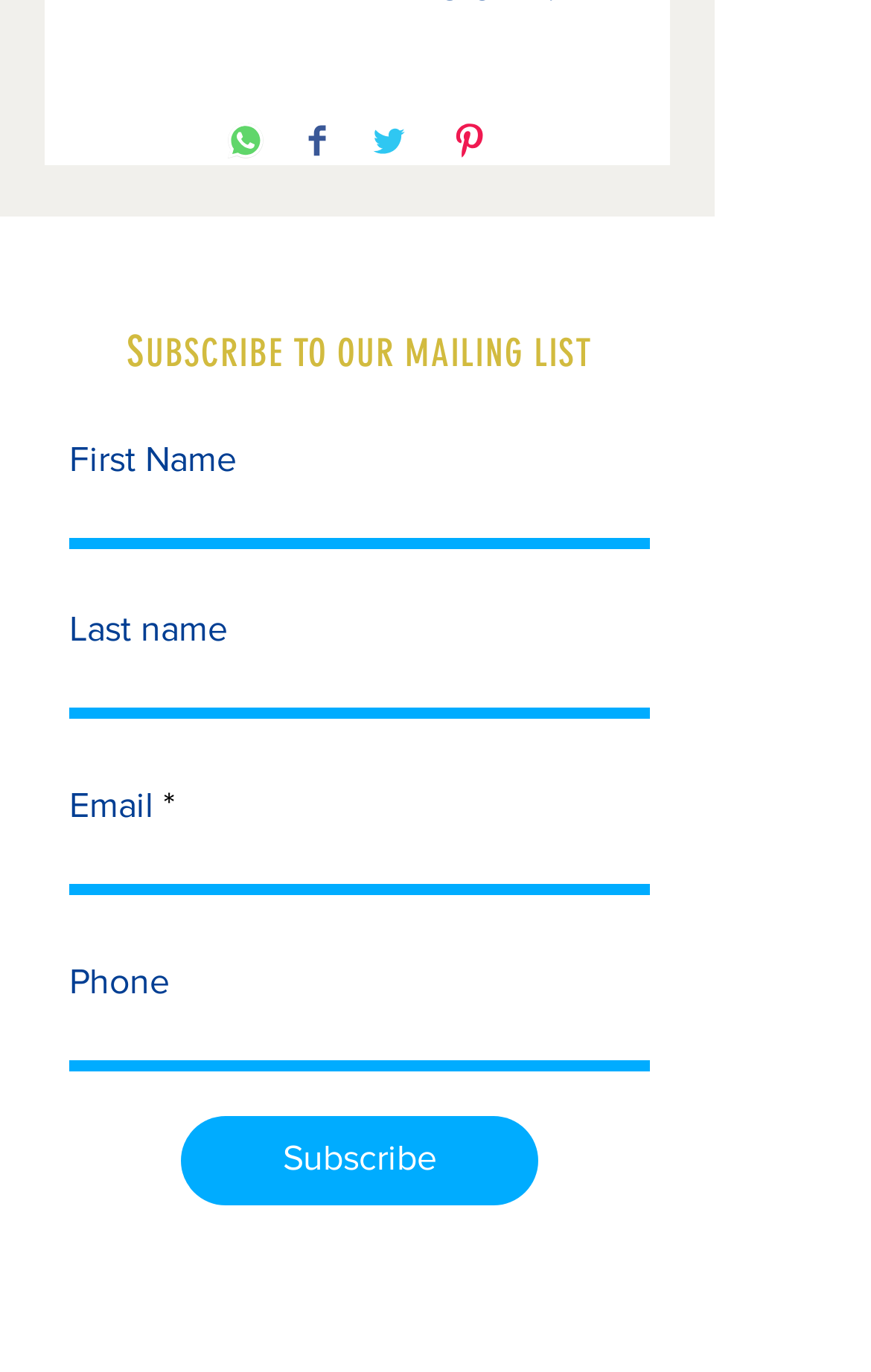What is the purpose of the form?
Ensure your answer is thorough and detailed.

The form on the webpage is used to collect user information, including first name, last name, email, and phone number, in order to subscribe to the website's mailing list, as indicated by the heading 'SUBSCRIBE TO OUR MAILING LIST'.